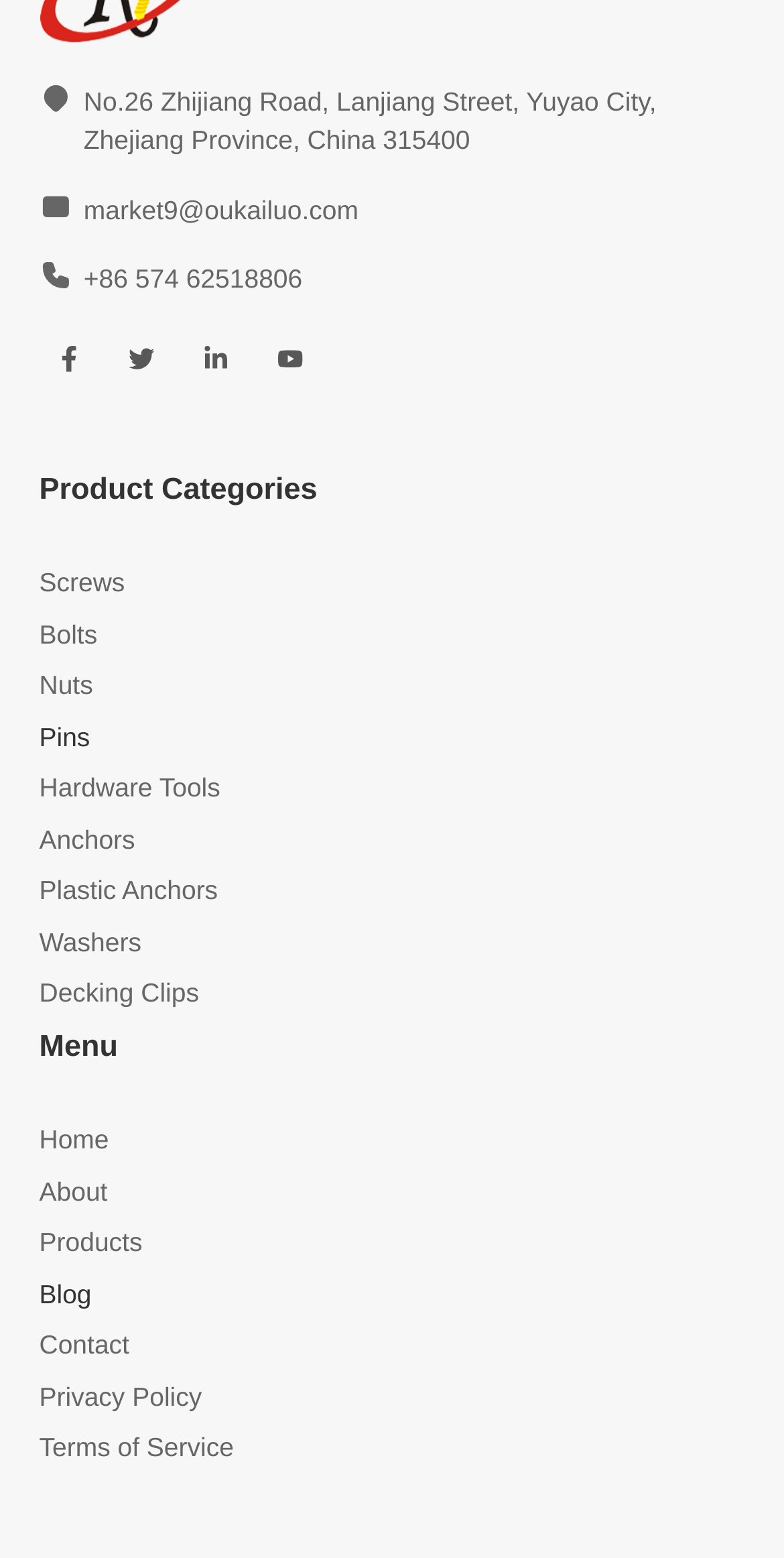Please identify the bounding box coordinates of the element that needs to be clicked to perform the following instruction: "Go to Certification".

None